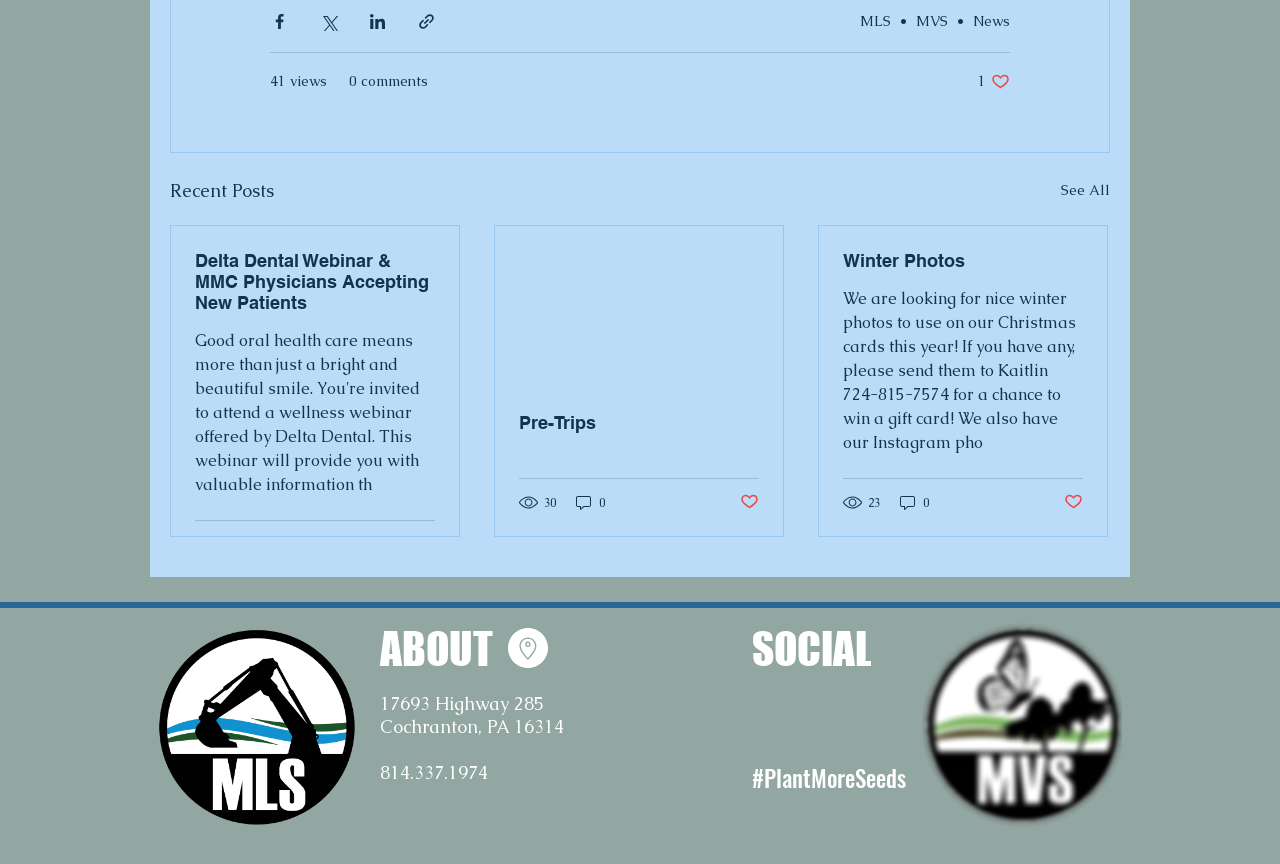Determine the bounding box coordinates of the UI element described by: "aria-label="Instagram - White Circle"".

[0.63, 0.808, 0.664, 0.858]